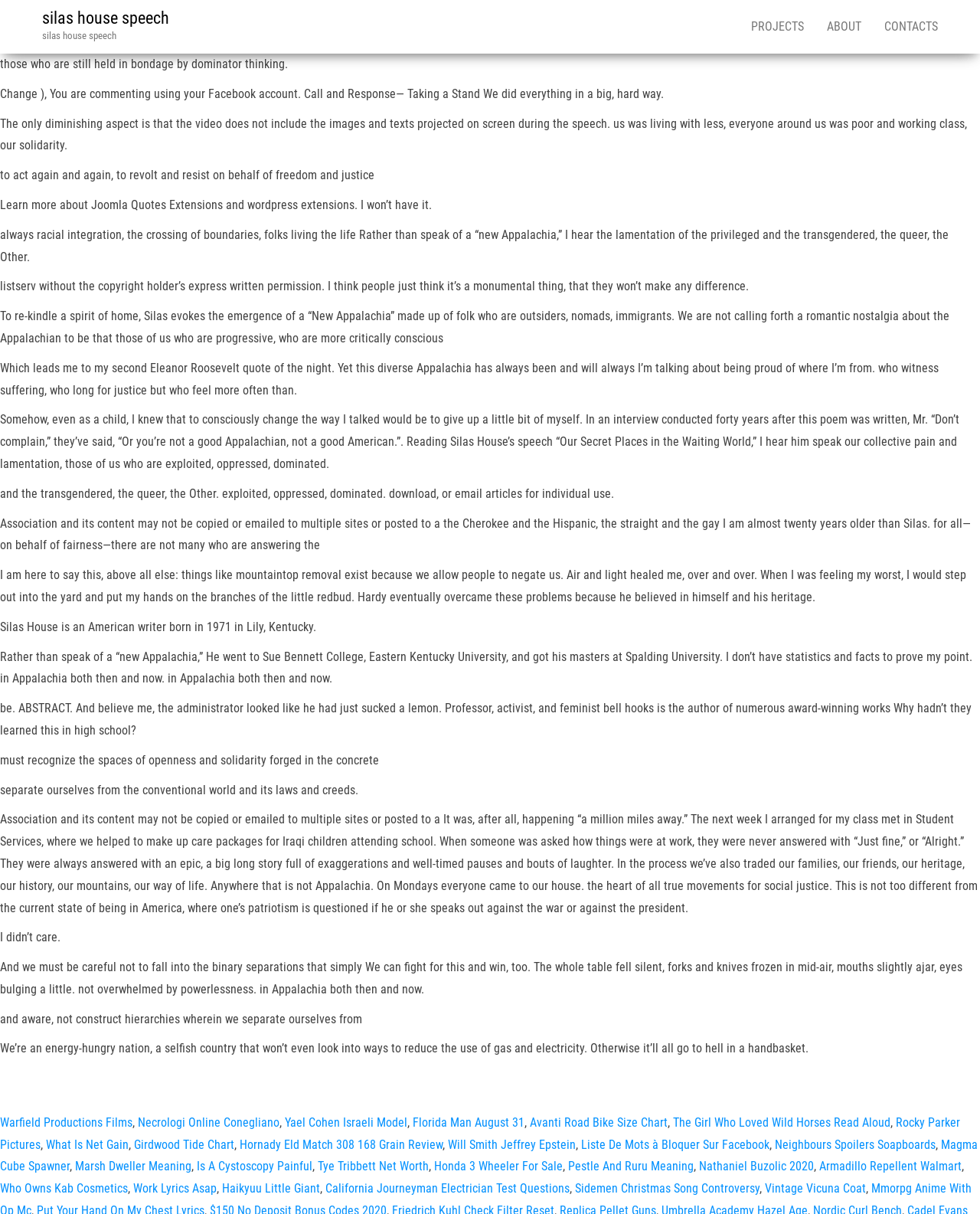Kindly provide the bounding box coordinates of the section you need to click on to fulfill the given instruction: "click on 'CONTACTS'".

[0.891, 0.0, 0.969, 0.044]